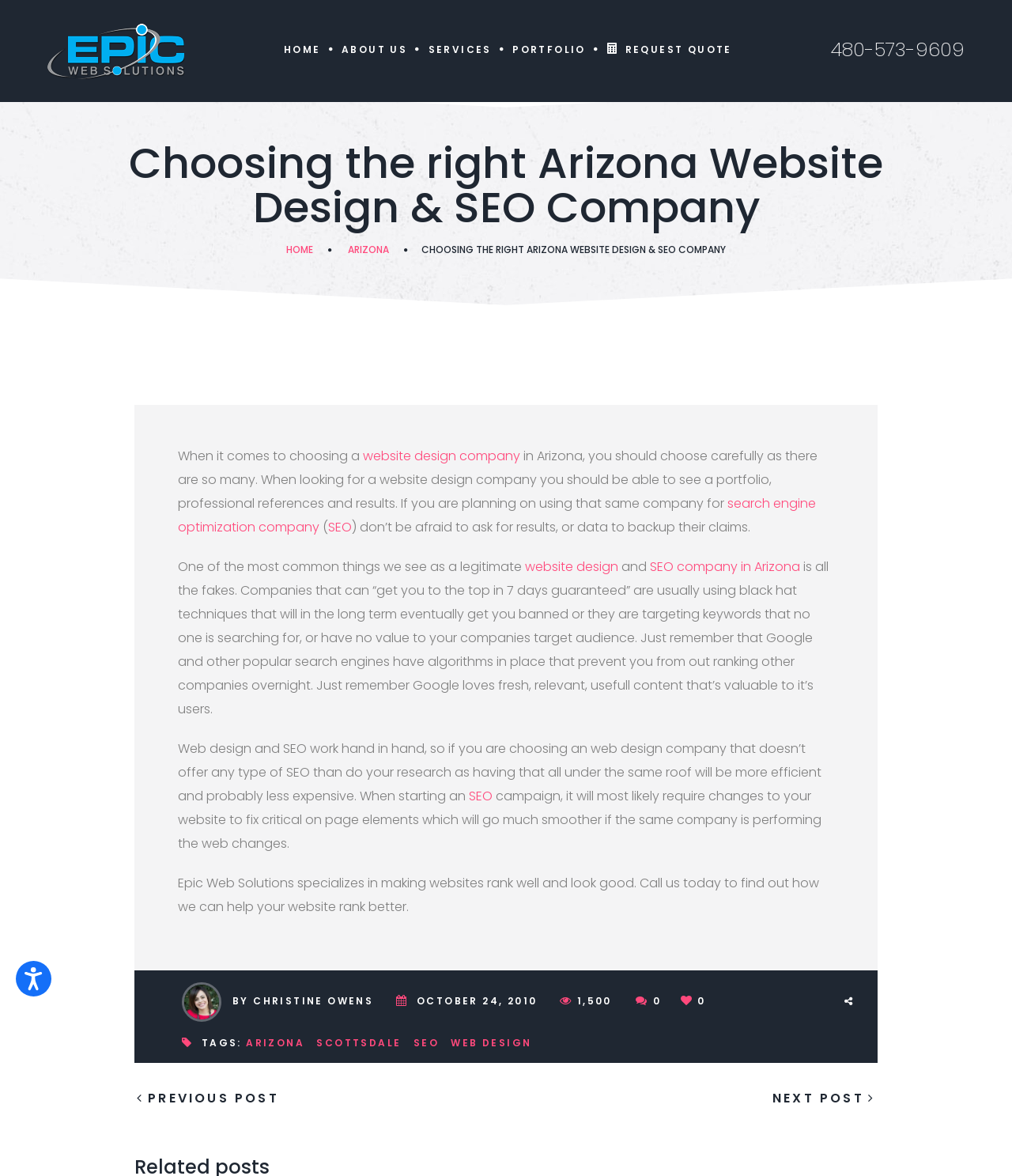Please predict the bounding box coordinates of the element's region where a click is necessary to complete the following instruction: "Open accessibility options". The coordinates should be represented by four float numbers between 0 and 1, i.e., [left, top, right, bottom].

[0.016, 0.817, 0.051, 0.847]